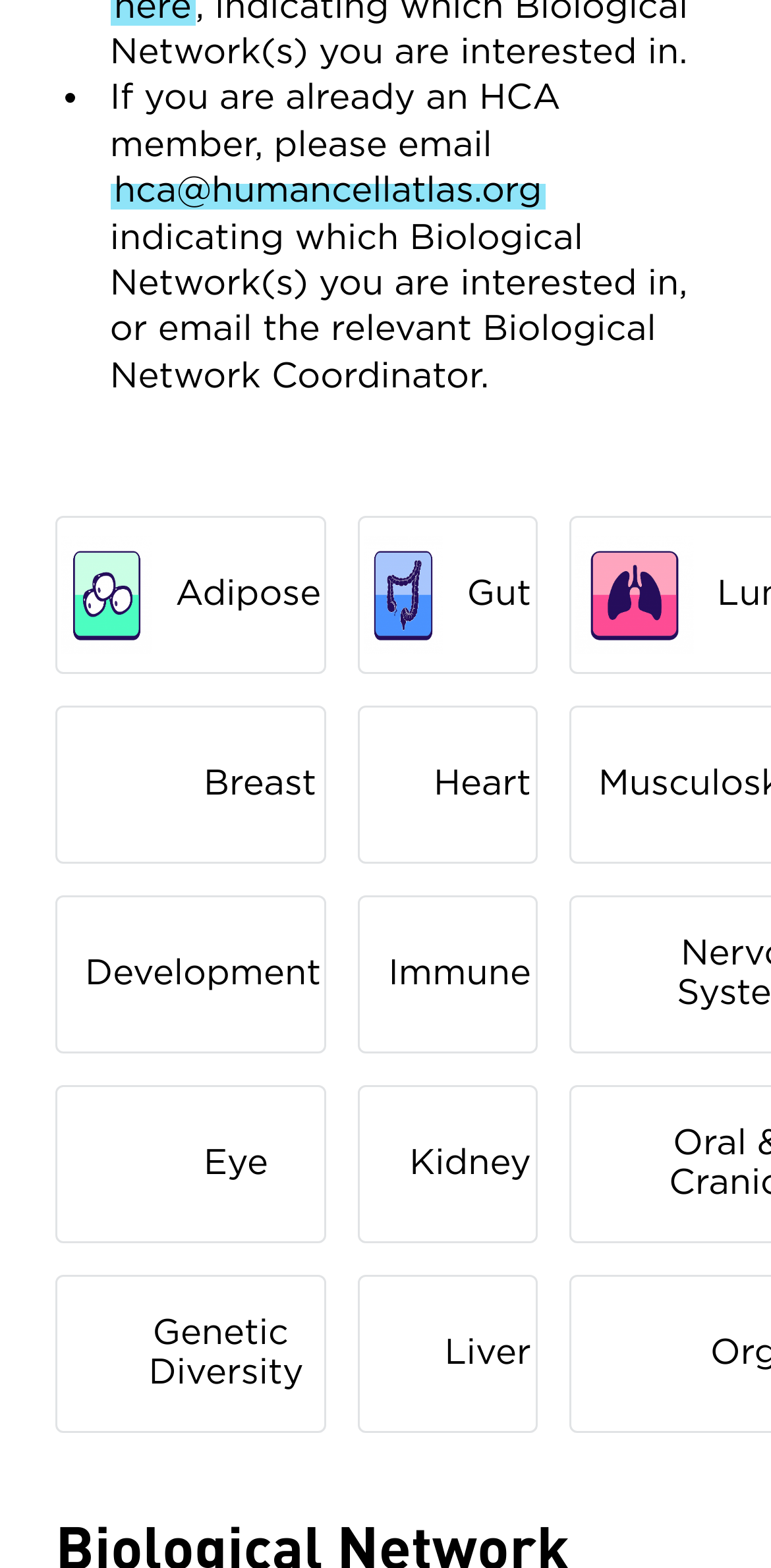Kindly determine the bounding box coordinates for the clickable area to achieve the given instruction: "Learn about Liver".

[0.571, 0.851, 0.694, 0.875]